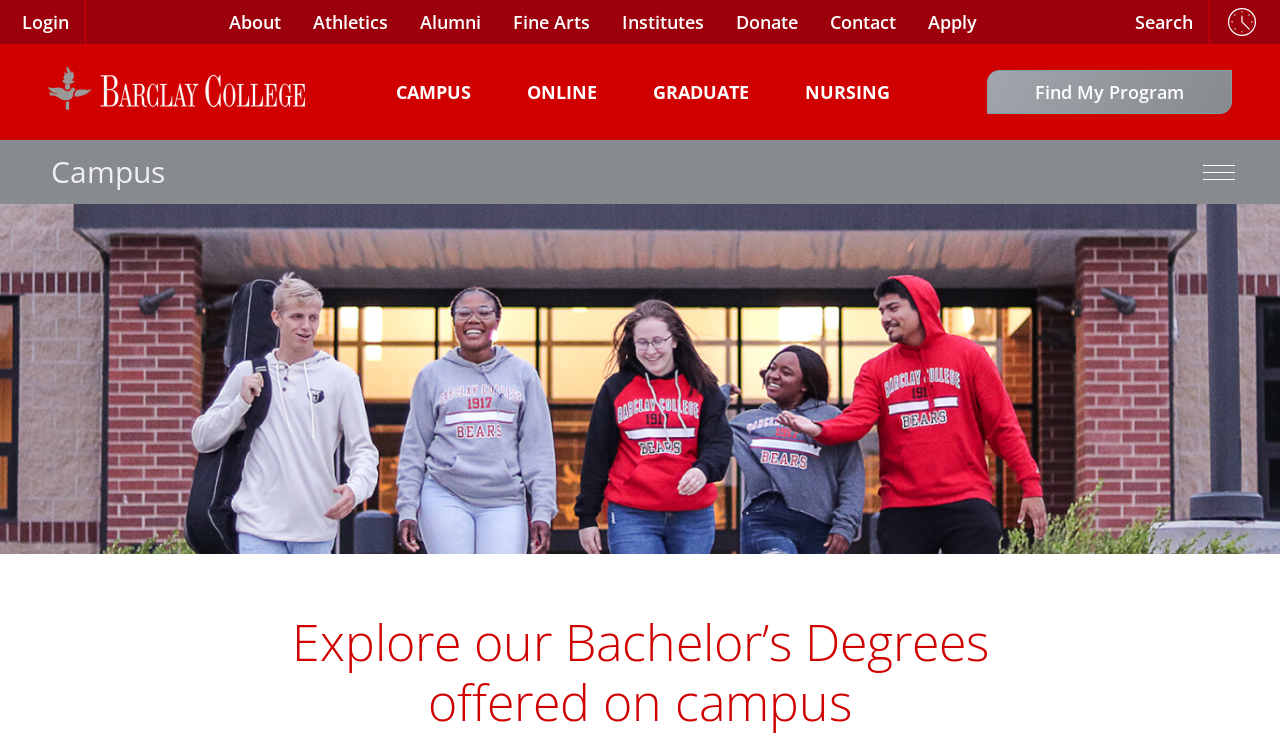Determine the bounding box coordinates of the clickable area required to perform the following instruction: "click on login". The coordinates should be represented as four float numbers between 0 and 1: [left, top, right, bottom].

[0.005, 0.0, 0.068, 0.06]